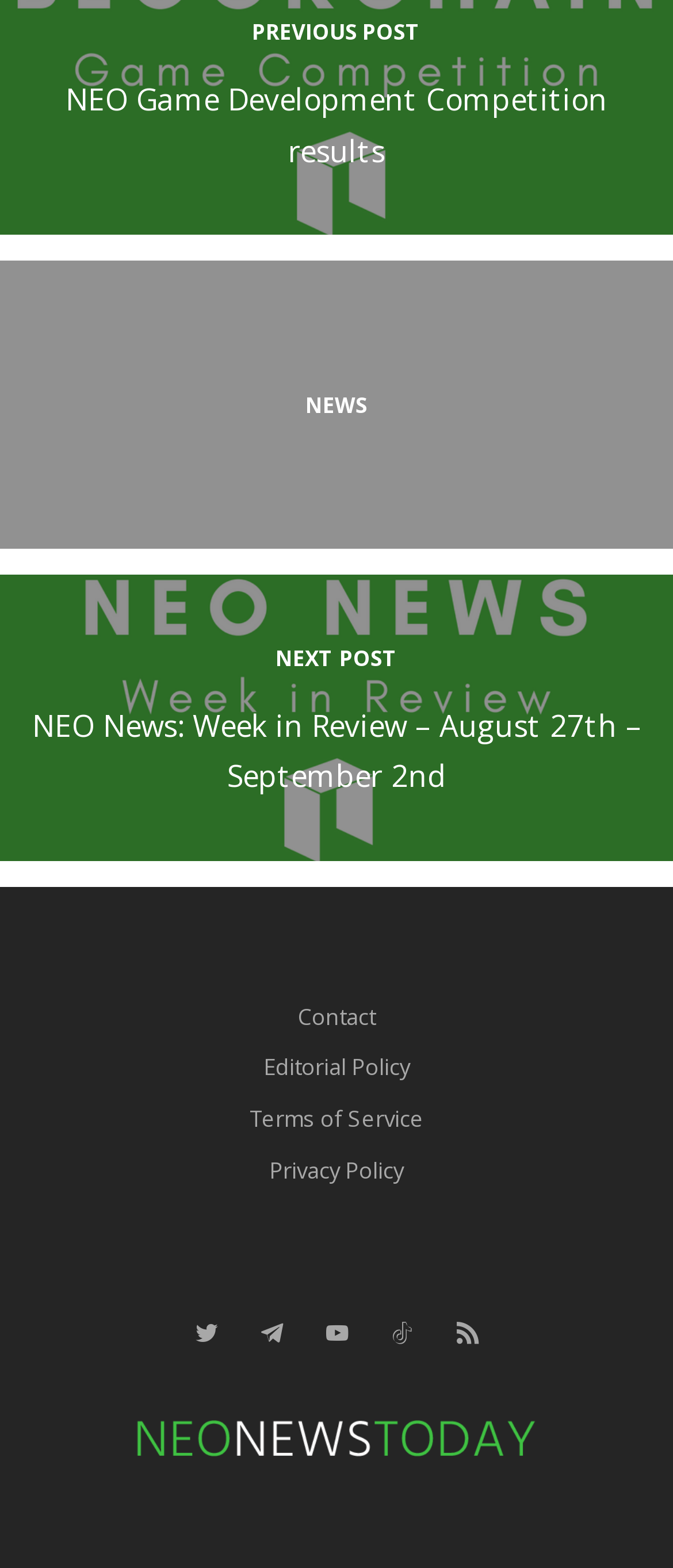How many links are there in the footer?
Kindly give a detailed and elaborate answer to the question.

I counted the number of links in the footer by looking at the links located at the bottom of the page. There are 4 links with text, which are 'Contact', 'Editorial Policy', 'Terms of Service', and 'Privacy Policy'.